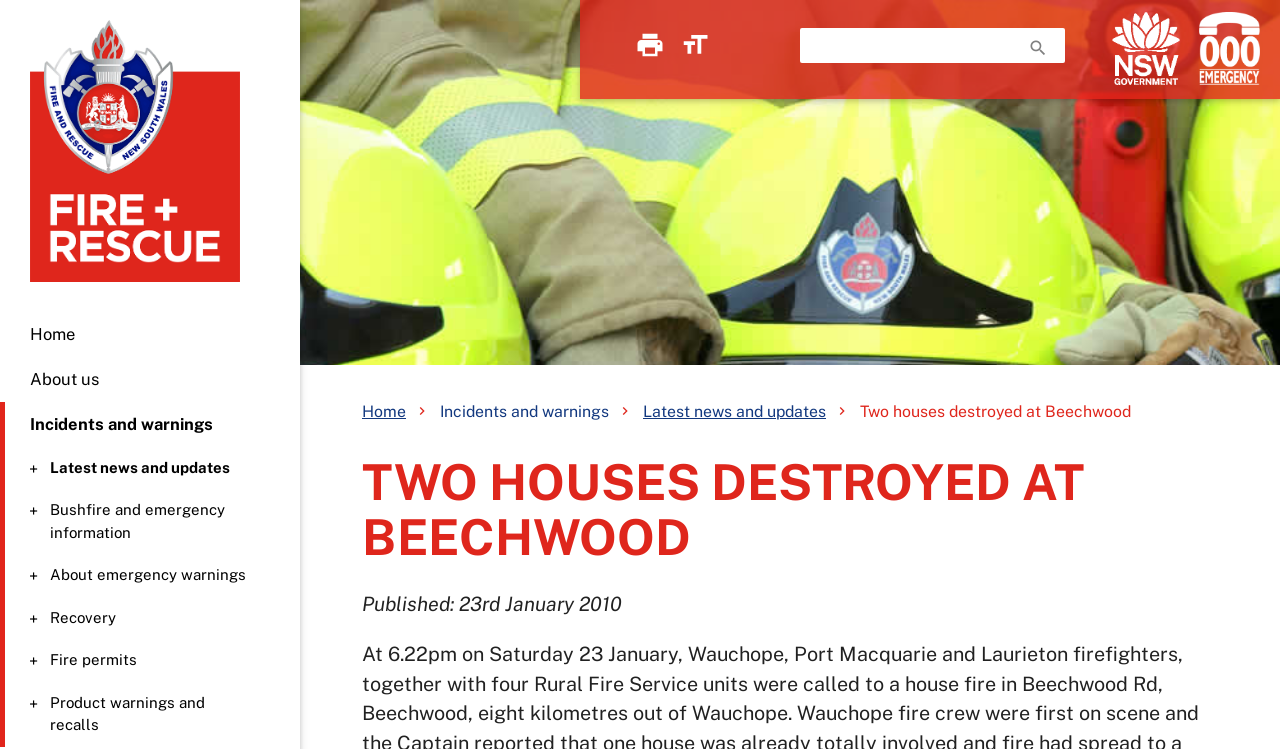Locate the bounding box coordinates of the clickable element to fulfill the following instruction: "Search our website". Provide the coordinates as four float numbers between 0 and 1 in the format [left, top, right, bottom].

[0.625, 0.037, 0.832, 0.084]